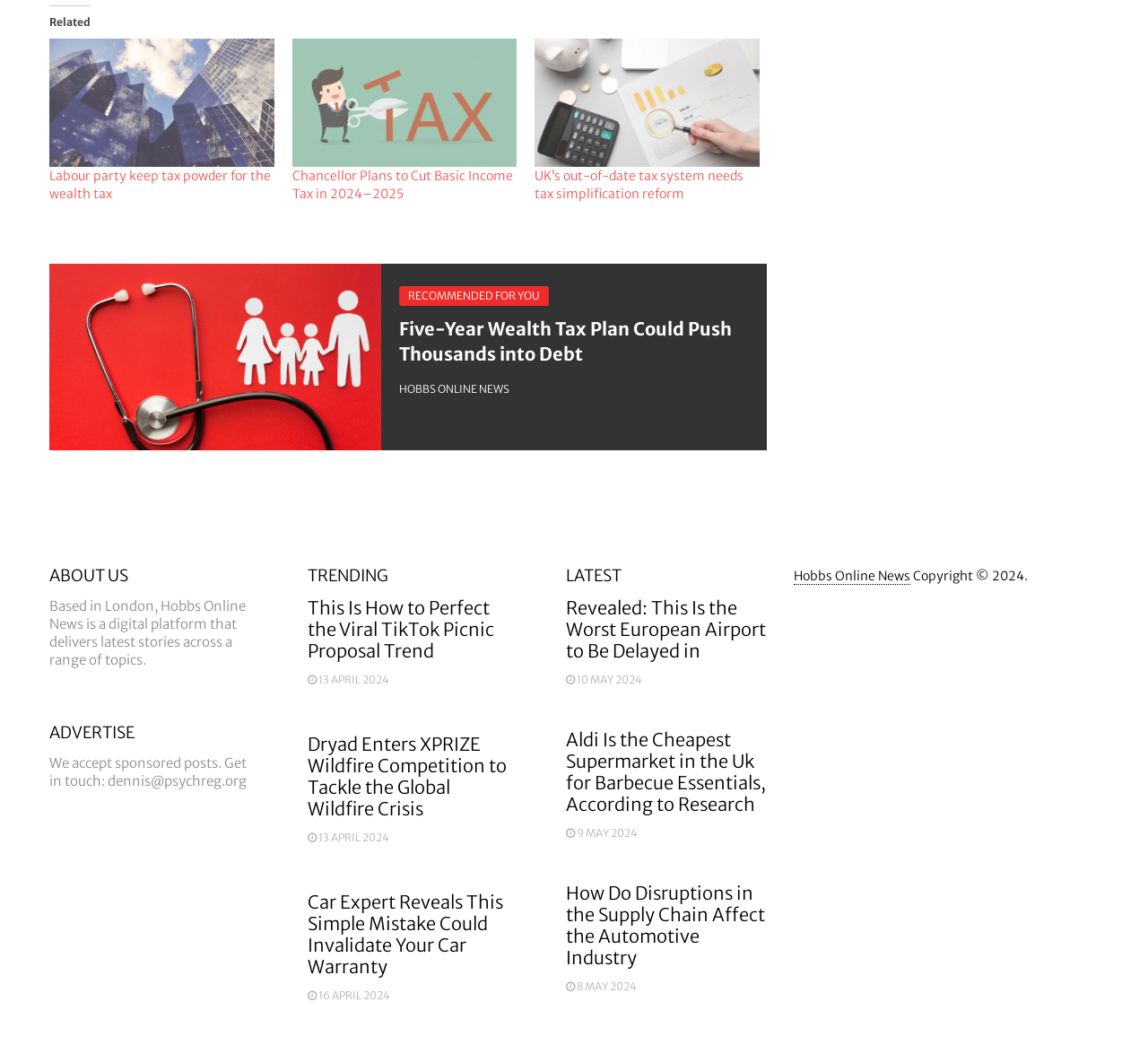Based on the element description, predict the bounding box coordinates (top-left x, top-left y, bottom-right x, bottom-right y) for the UI element in the screenshot: Hobbs Online News

[0.691, 0.544, 0.793, 0.56]